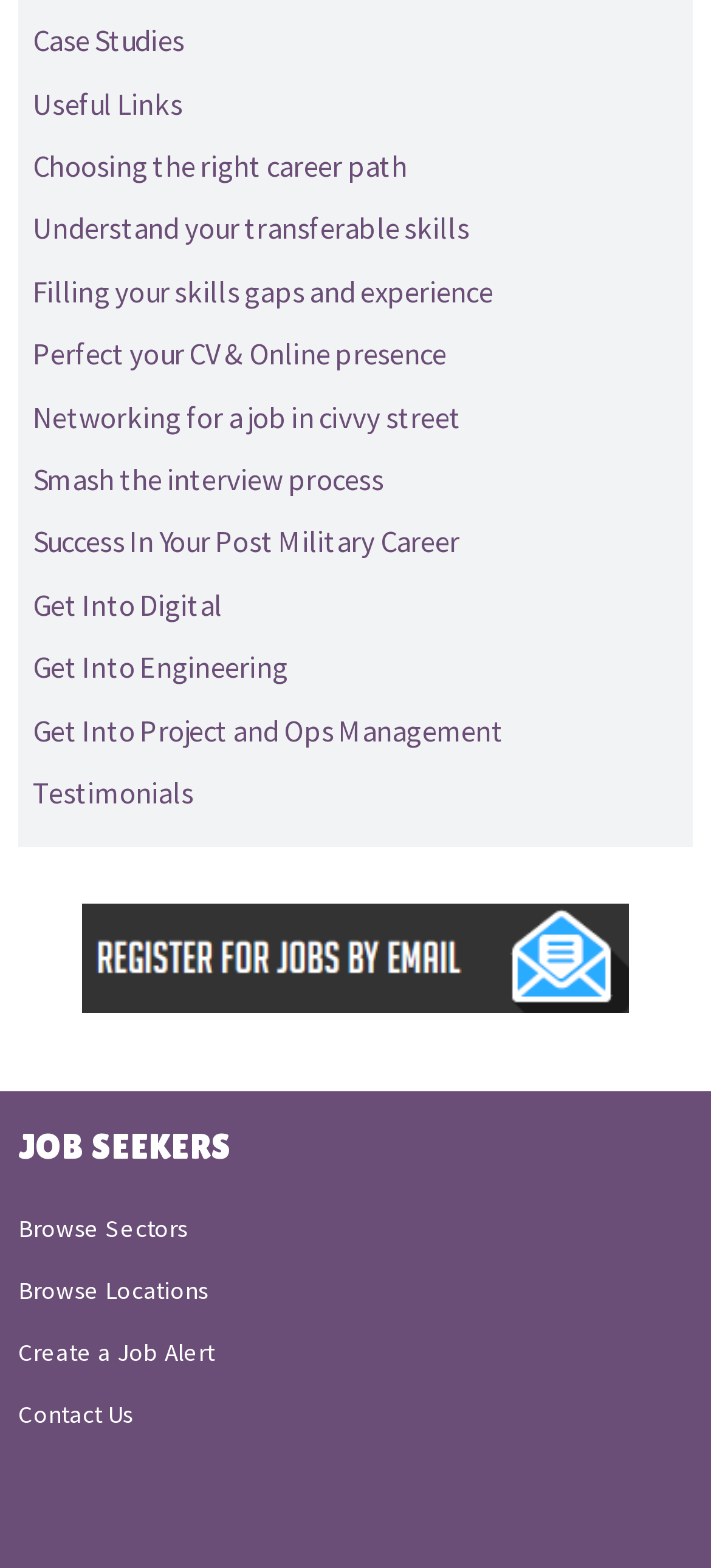Use a single word or phrase to answer the question:
What is the purpose of the 'Register for Job Alerts' button?

To receive job alerts